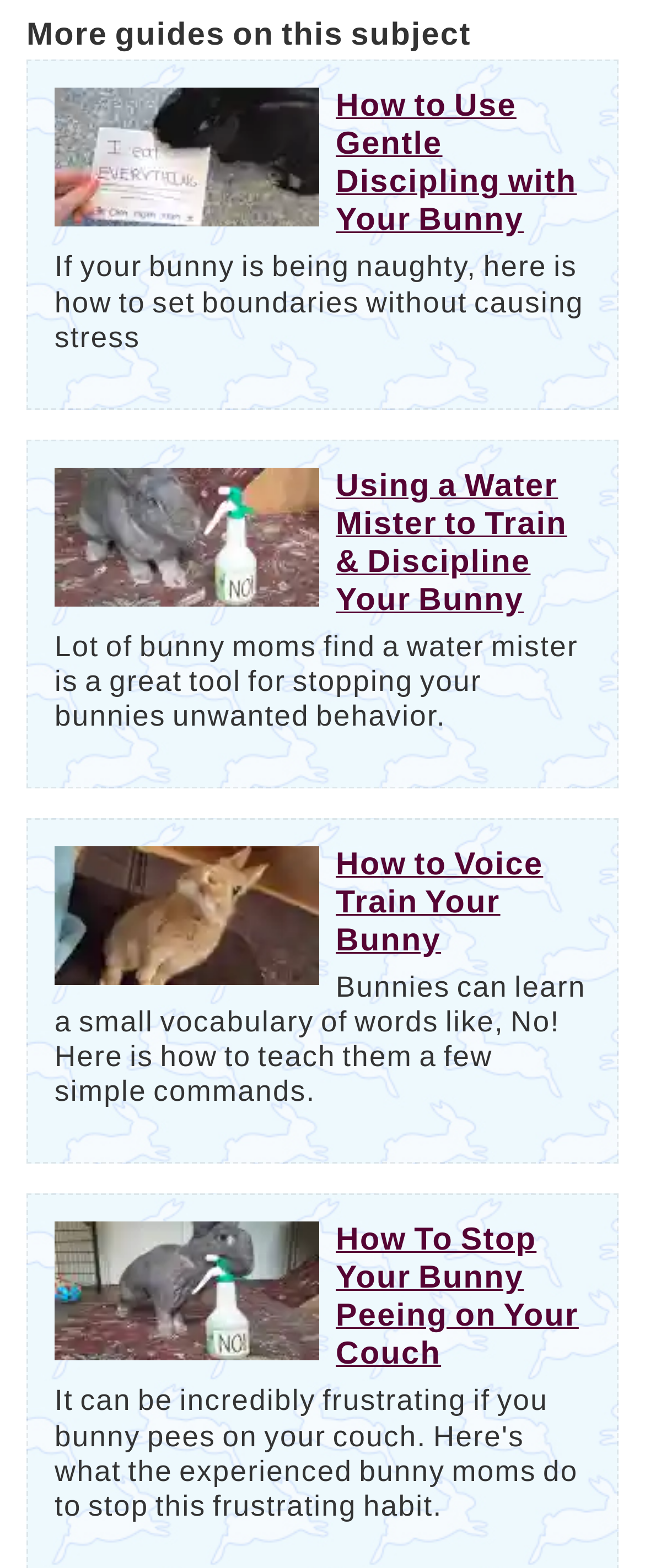Find and indicate the bounding box coordinates of the region you should select to follow the given instruction: "read about voice training your bunny".

[0.521, 0.541, 0.842, 0.611]